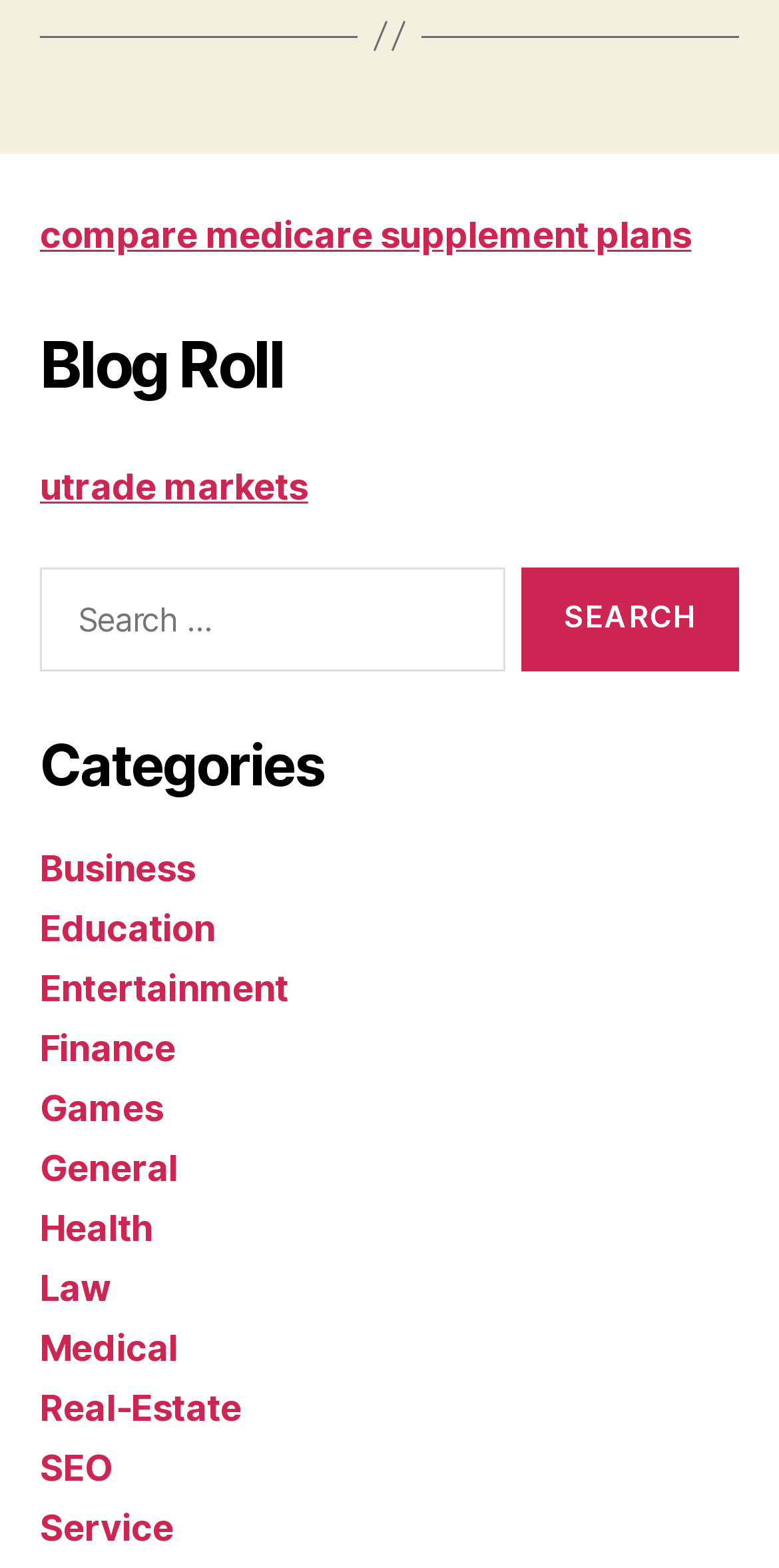With reference to the image, please provide a detailed answer to the following question: What is the purpose of the search box?

The search box is located at the top of the webpage, and it has a label 'Search for:' and a button with the text 'SEARCH'. This indicates that the search box is intended for users to search for specific content within the webpage.